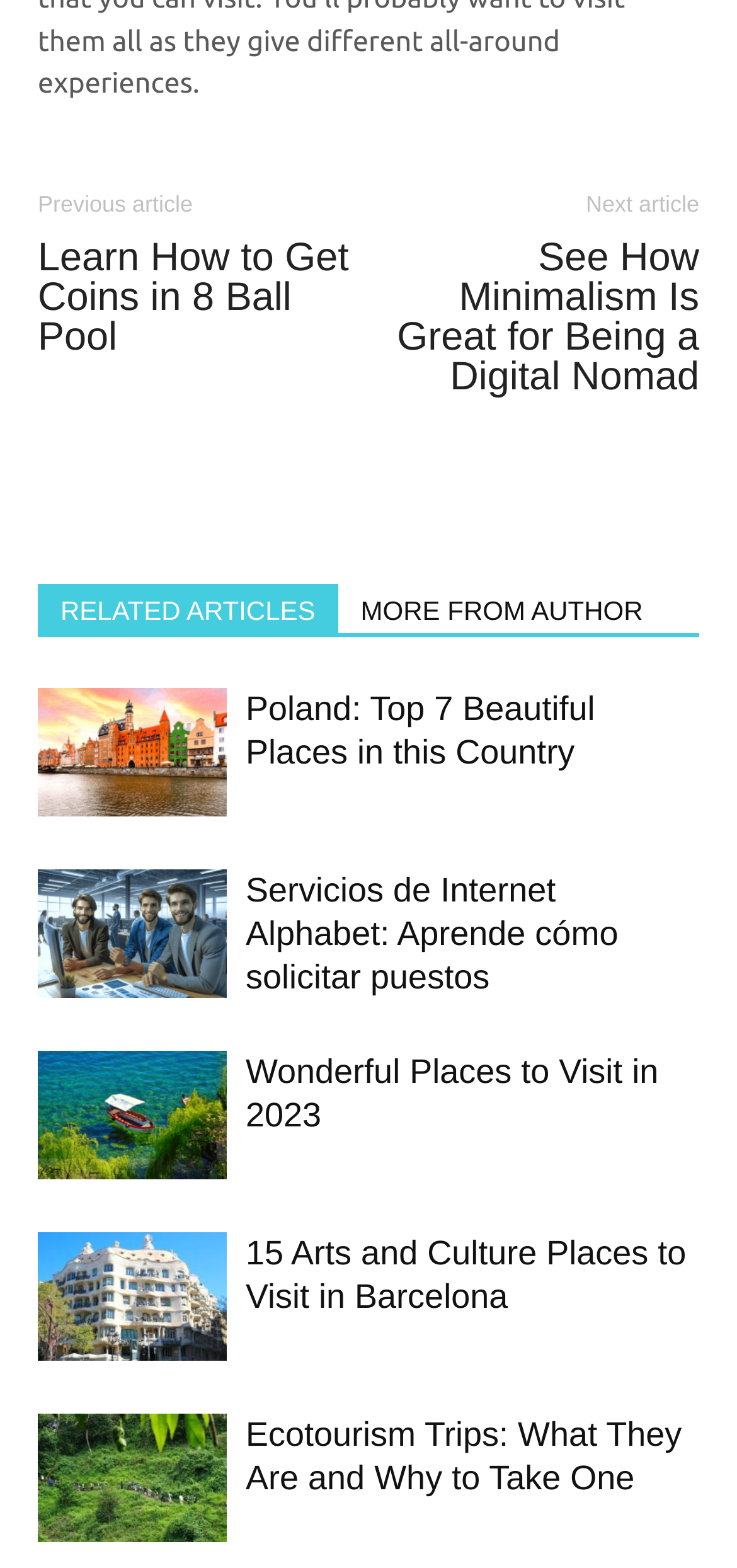Identify the bounding box coordinates of the clickable region necessary to fulfill the following instruction: "View the article about Ecotourism Trips". The bounding box coordinates should be four float numbers between 0 and 1, i.e., [left, top, right, bottom].

[0.051, 0.901, 0.308, 0.984]